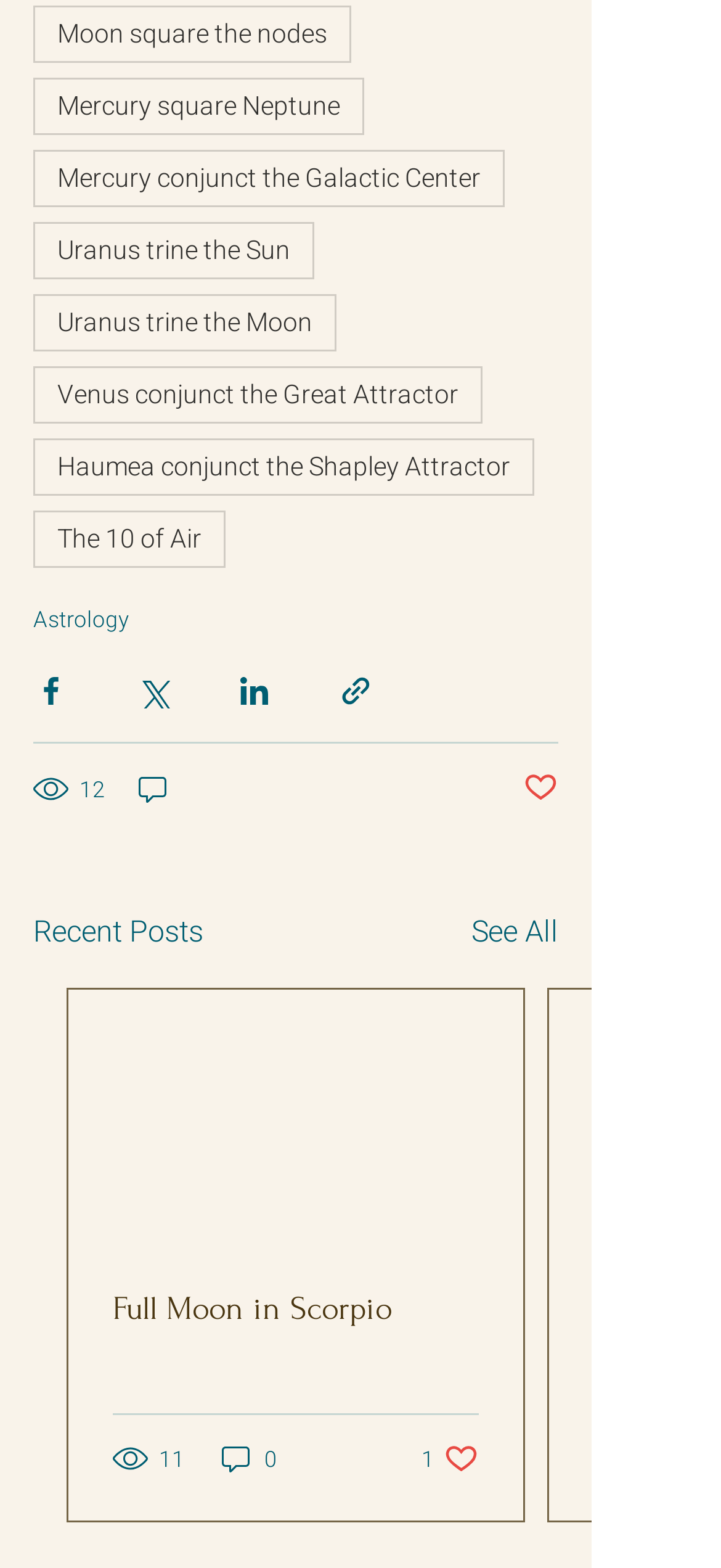Indicate the bounding box coordinates of the clickable region to achieve the following instruction: "See all recent posts."

[0.654, 0.581, 0.774, 0.609]